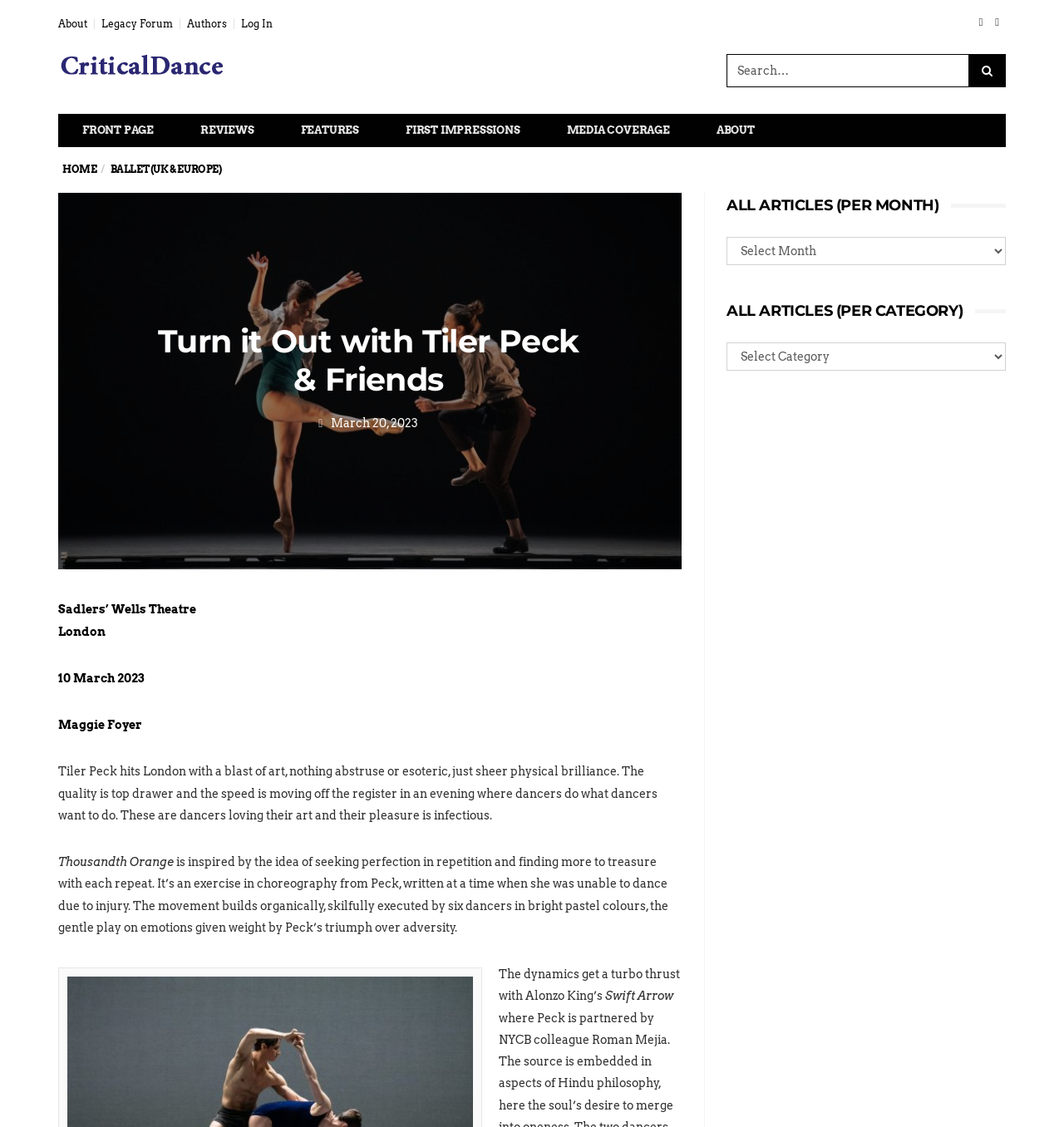Answer the question below in one word or phrase:
What is the name of the dance piece?

Thousandth Orange